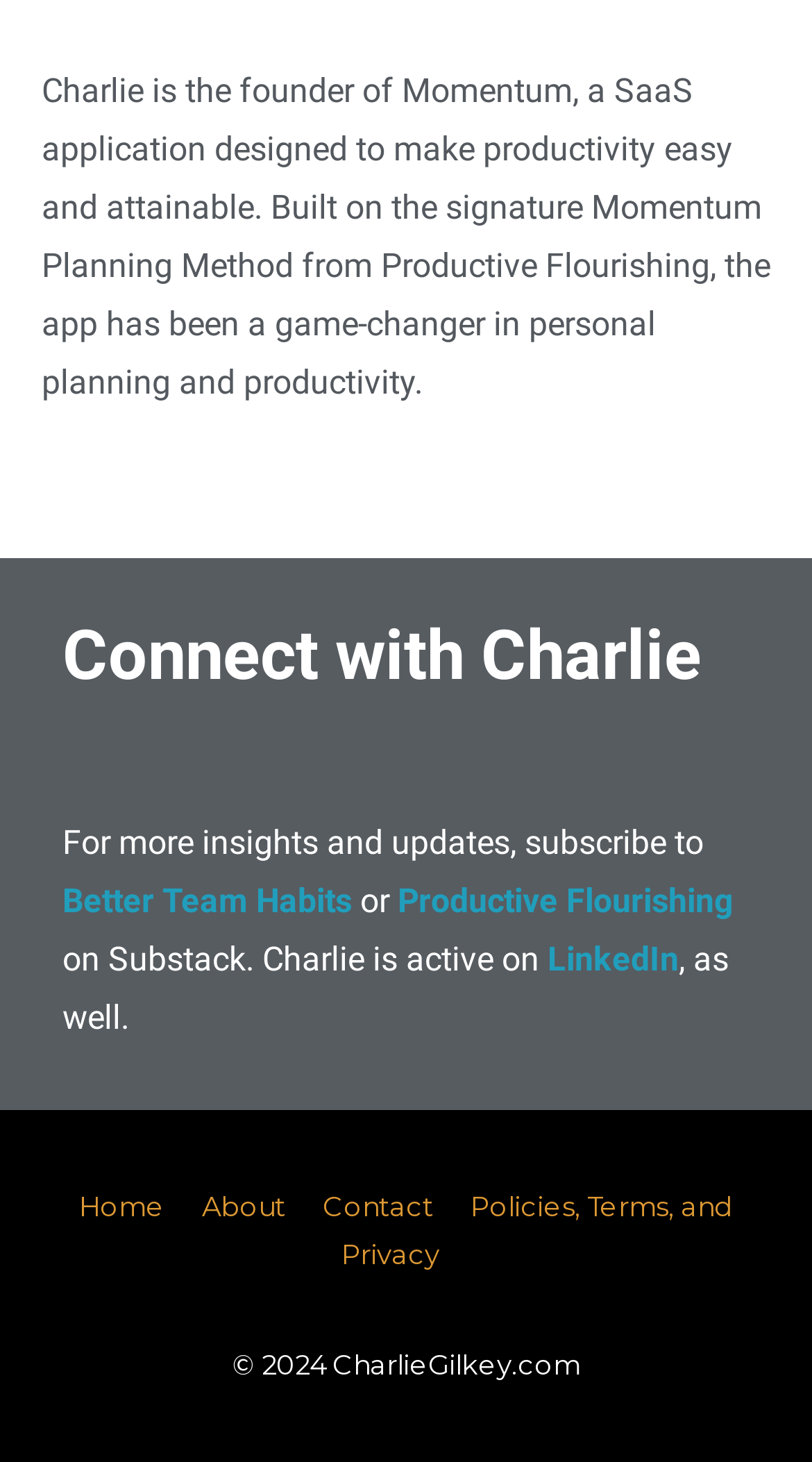Given the element description Policies, Terms, and Privacy, specify the bounding box coordinates of the corresponding UI element in the format (top-left x, top-left y, bottom-right x, bottom-right y). All values must be between 0 and 1.

[0.421, 0.814, 0.903, 0.869]